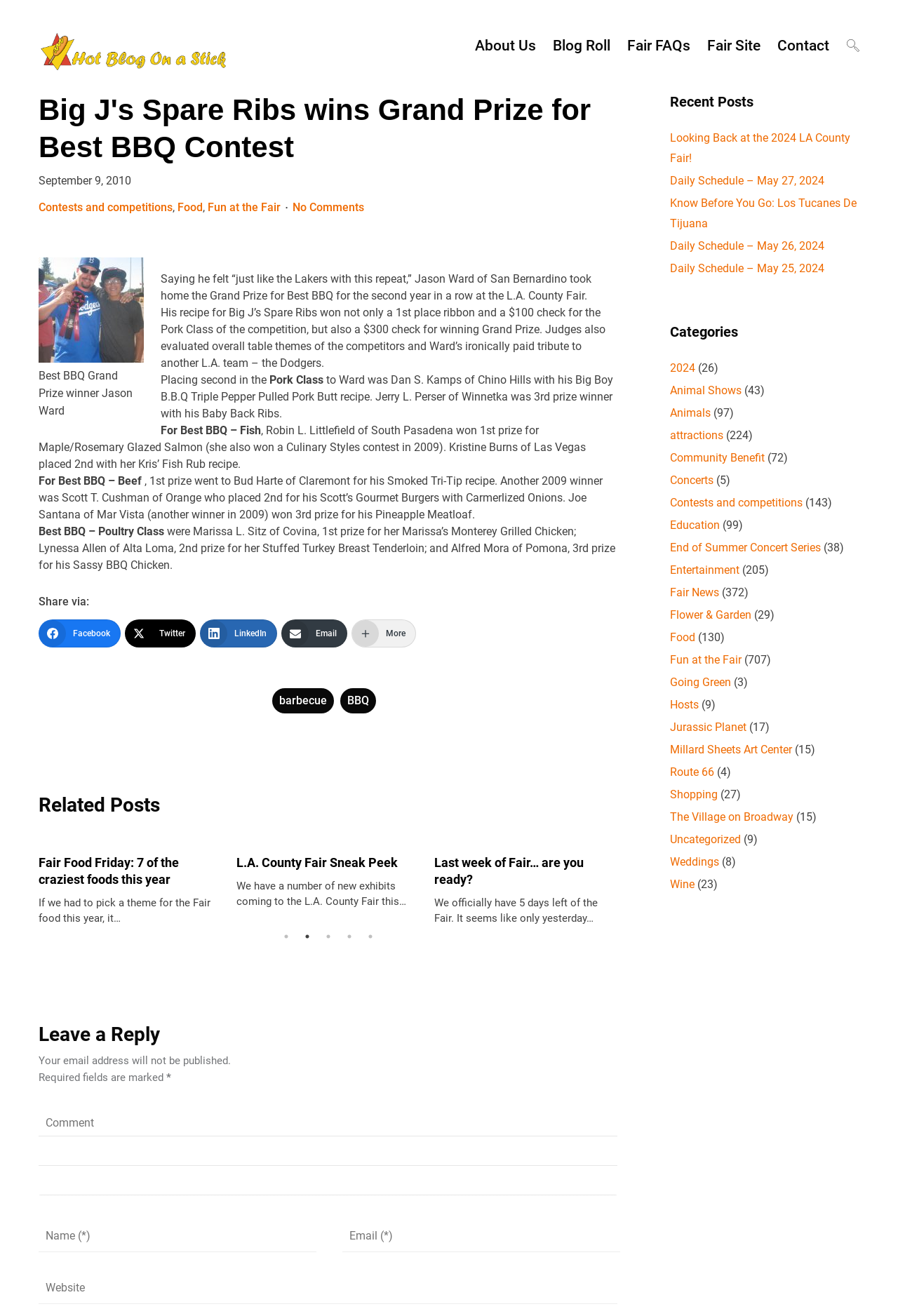Provide a thorough summary of the webpage.

This webpage is about the LA County Fair, specifically the winner of the Best BBQ Contest. At the top, there is a header section with links to "About Us", "Blog Roll", "Fair FAQs", "Fair Site", and "Contact". Below this, there is a large article section with a heading "Big J's Spare Ribs wins Grand Prize for Best BBQ Contest" and a subheading "September 9, 2010". The article discusses Jason Ward, the winner of the contest, and his recipe for Big J's Spare Ribs.

To the left of the article, there is a figure with an image of Jason Ward holding a trophy, accompanied by a caption "Best BBQ Grand Prize winner Jason Ward". Below the figure, there are several paragraphs of text describing the contest and the winners in different categories, including Pork, Fish, Beef, and Poultry.

At the bottom of the article, there are links to share the content on social media platforms such as Facebook, Twitter, LinkedIn, and Email. Below this, there is a footer section with links to related categories, including "barbecue" and "BBQ".

To the right of the article, there is a sidebar with several sections. The top section is a tab panel with three tabs, each linking to a different article. The tabs are labeled "Fair Food Friday: 7 of the craziest foods this year", "L.A. County Fair Sneak Peek", and "Last week of Fair… are you ready?". Below the tab panel, there is a section with a heading "Recent Posts" and links to several recent articles. Further down, there is another section with a heading "Categories" and links to different categories, including "2024".

At the very bottom of the page, there is a section for leaving a reply, with fields for entering a comment, name, email, and website.